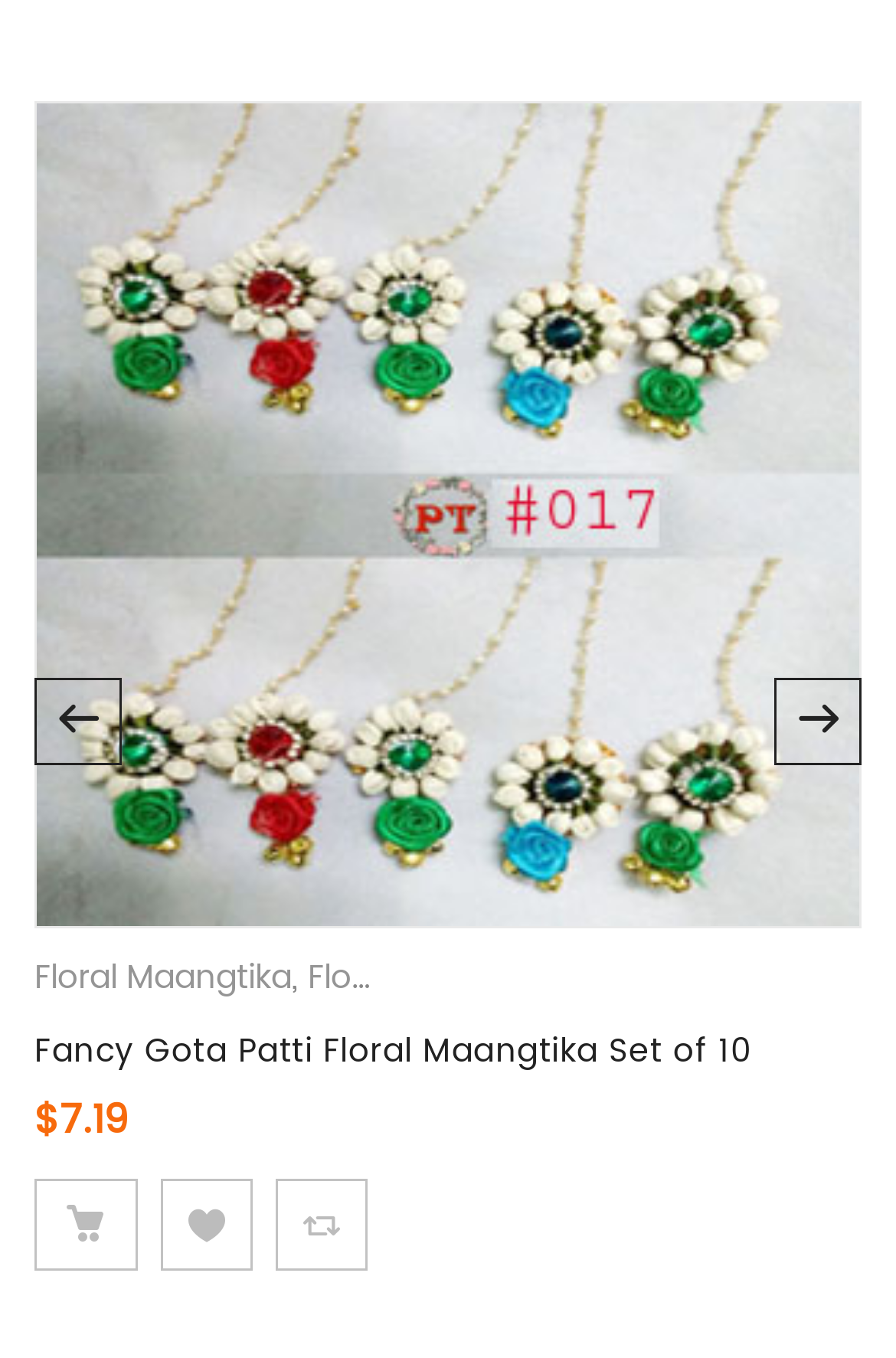What is the alternative action to adding the product to the cart?
Look at the image and respond with a single word or a short phrase.

Add to Wishlist